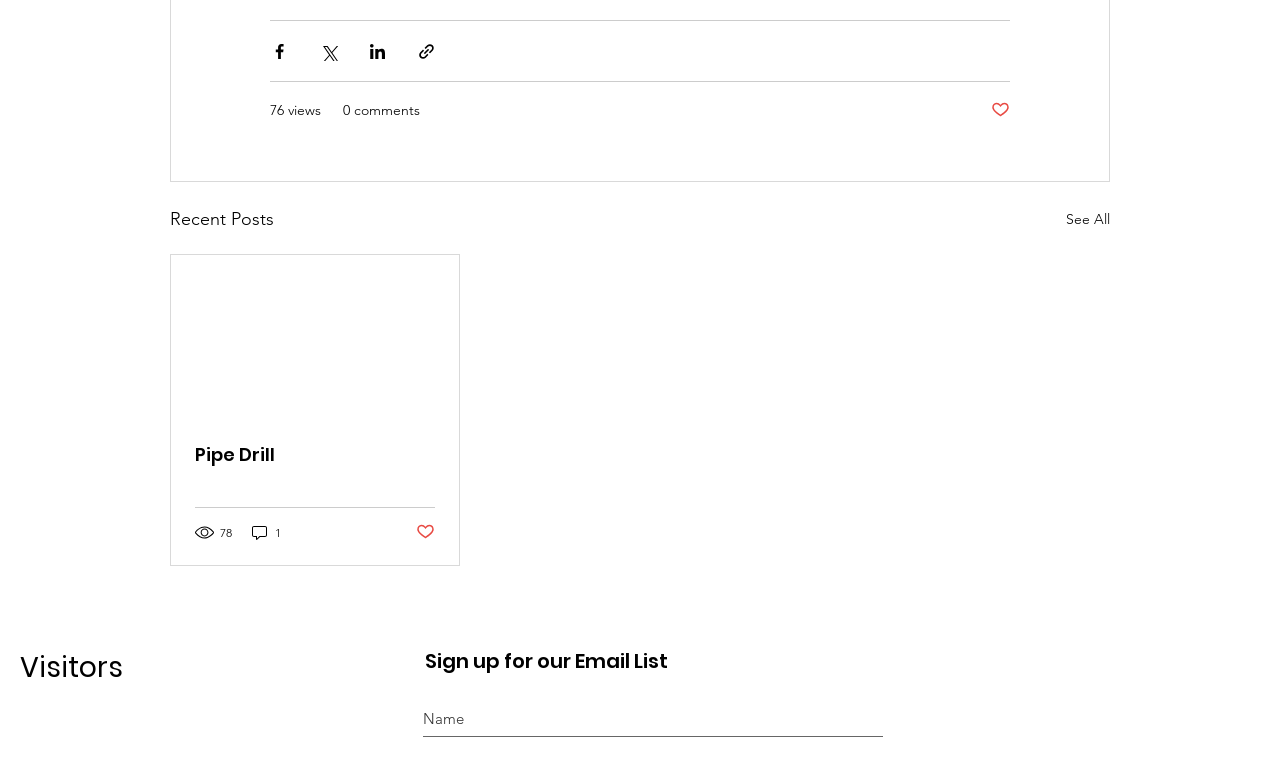Determine the bounding box coordinates of the clickable region to execute the instruction: "Share via Facebook". The coordinates should be four float numbers between 0 and 1, denoted as [left, top, right, bottom].

[0.211, 0.054, 0.226, 0.079]